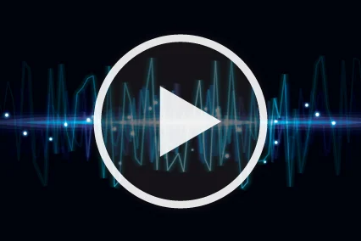Review the image closely and give a comprehensive answer to the question: What colors are the digital sound waveforms in?

The caption describes the backdrop as consisting of digital sound waveforms in varying shades of blue and teal, which pulse rhythmically, evoking a sense of motion and audio engagement.